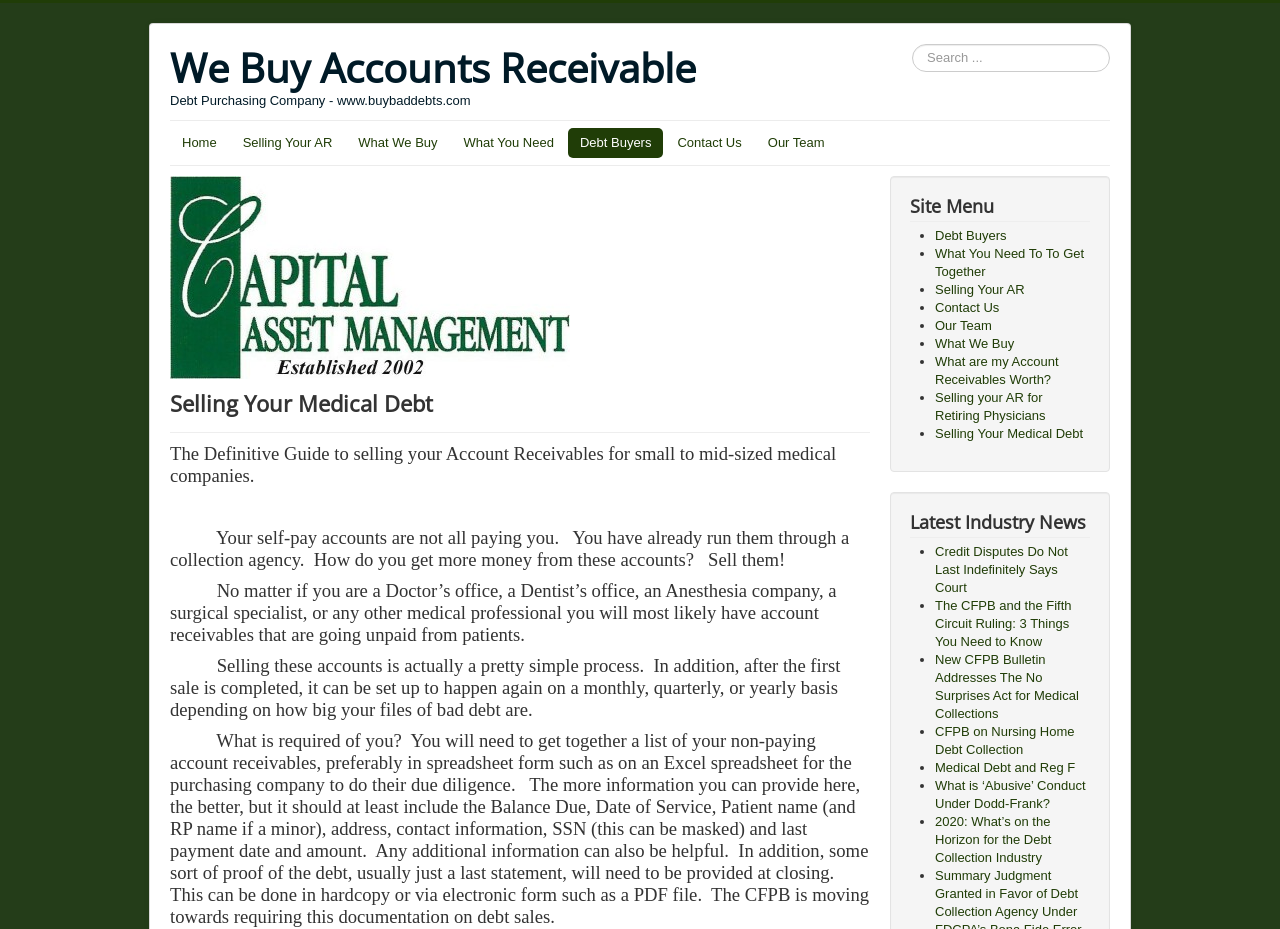Identify the bounding box coordinates of the element to click to follow this instruction: 'Go to Home page'. Ensure the coordinates are four float values between 0 and 1, provided as [left, top, right, bottom].

[0.133, 0.138, 0.179, 0.17]